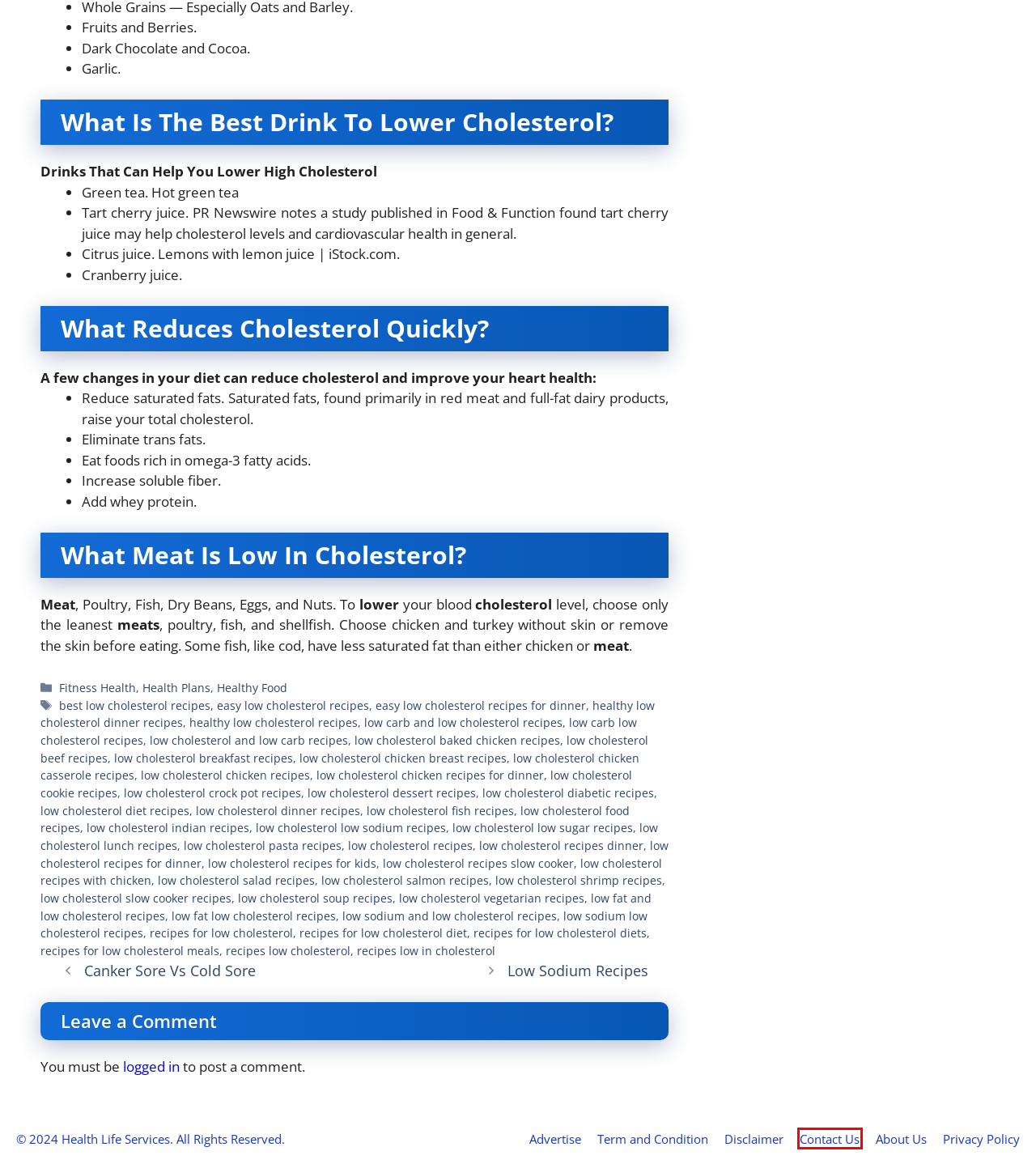Look at the screenshot of a webpage that includes a red bounding box around a UI element. Select the most appropriate webpage description that matches the page seen after clicking the highlighted element. Here are the candidates:
A. recipes for low cholesterol meals - Health Life Service
B. low sodium and low cholesterol recipes - Health Life Service
C. low cholesterol diet recipes - Health Life Service
D. Term and Condition - Health Life Service
E. Contact Us - Health Life Service
F. low cholesterol soup recipes - Health Life Service
G. About Us - Health Life Service
H. low cholesterol recipes with chicken - Health Life Service

E